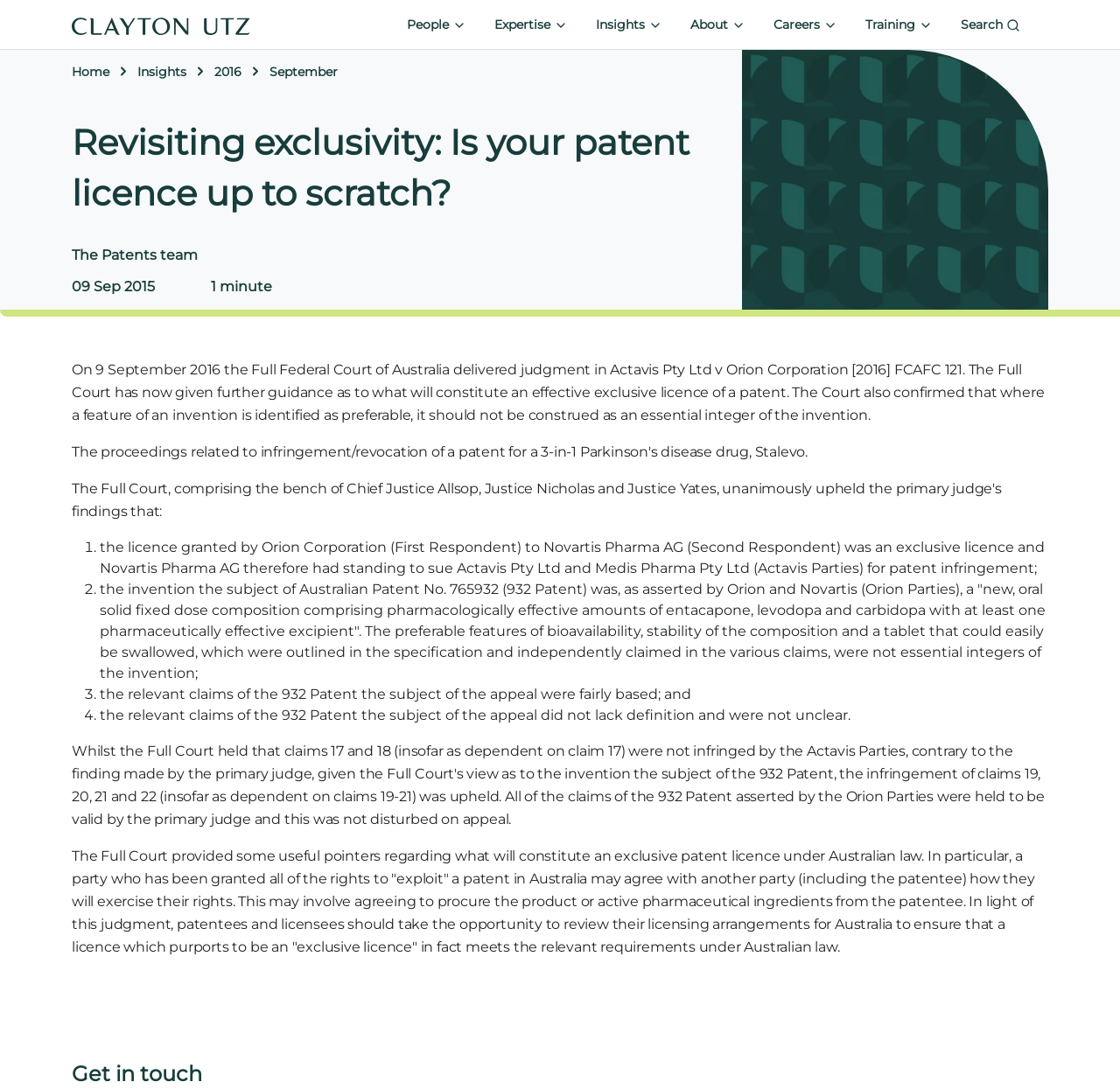Indicate the bounding box coordinates of the clickable region to achieve the following instruction: "Get in Touch."

None